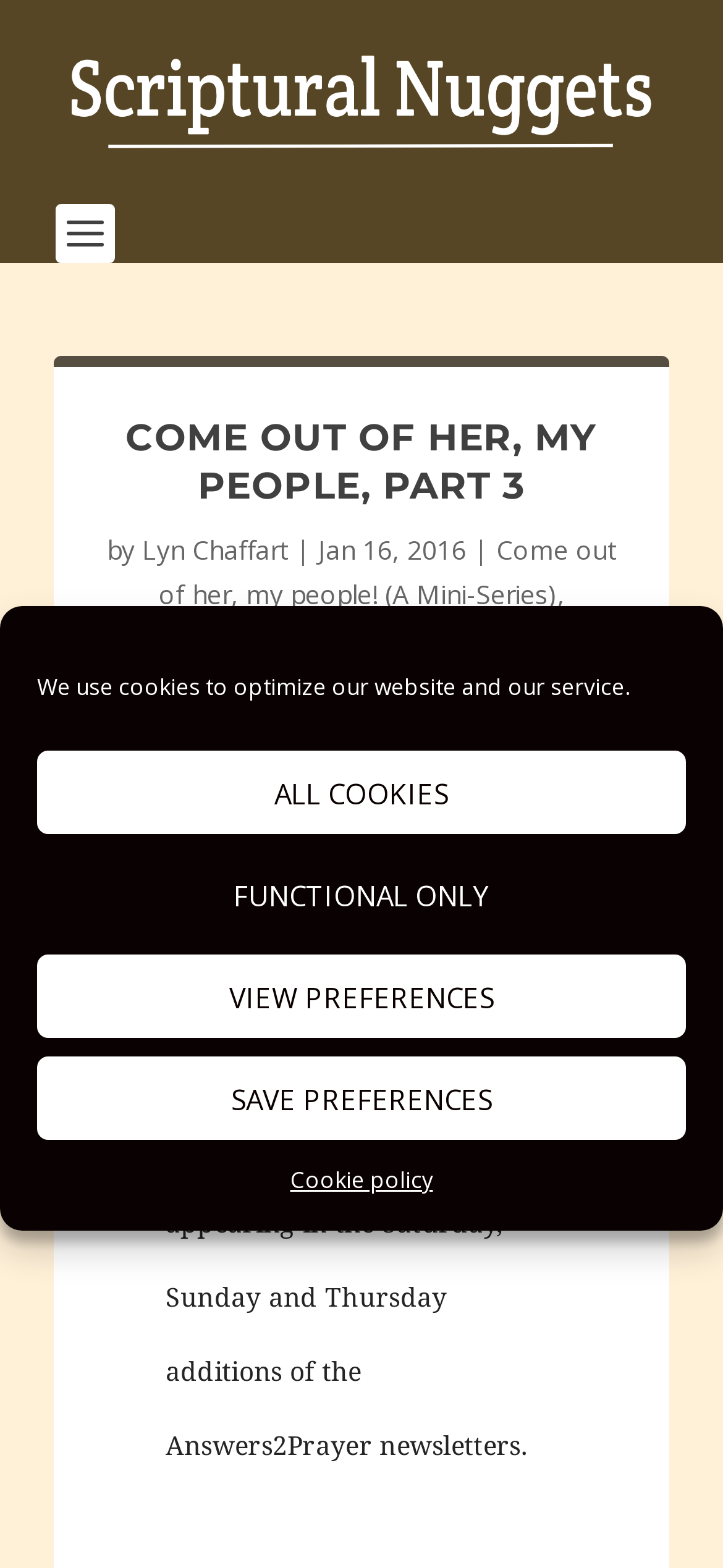What is the date of the mini-sermon?
Please provide a comprehensive answer based on the contents of the image.

The date of the mini-sermon can be found in the static text element with the text 'Jan 16, 2016', which is located next to the author's name.